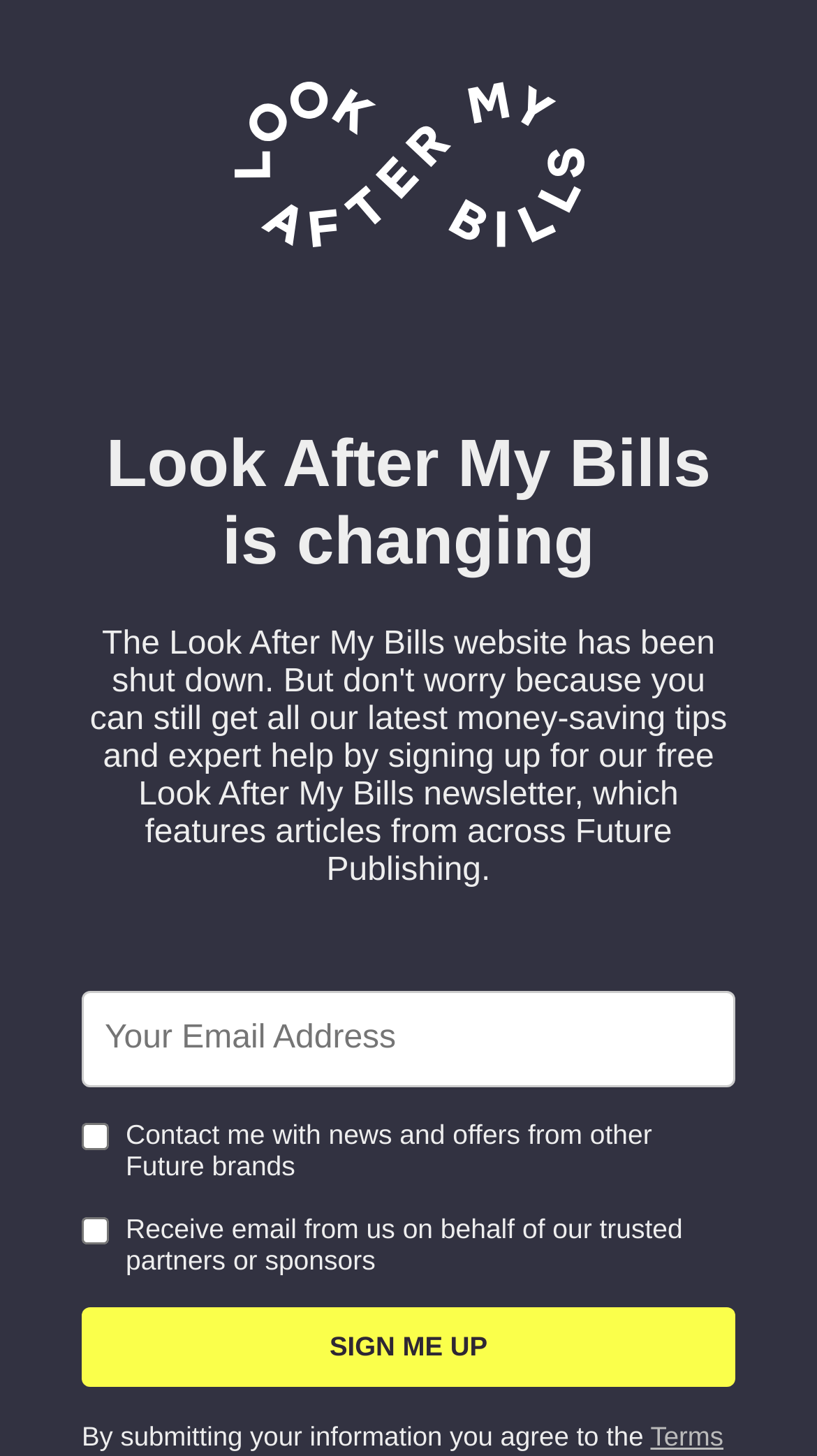What is the purpose of the textbox?
Based on the image, answer the question with a single word or brief phrase.

Email Address